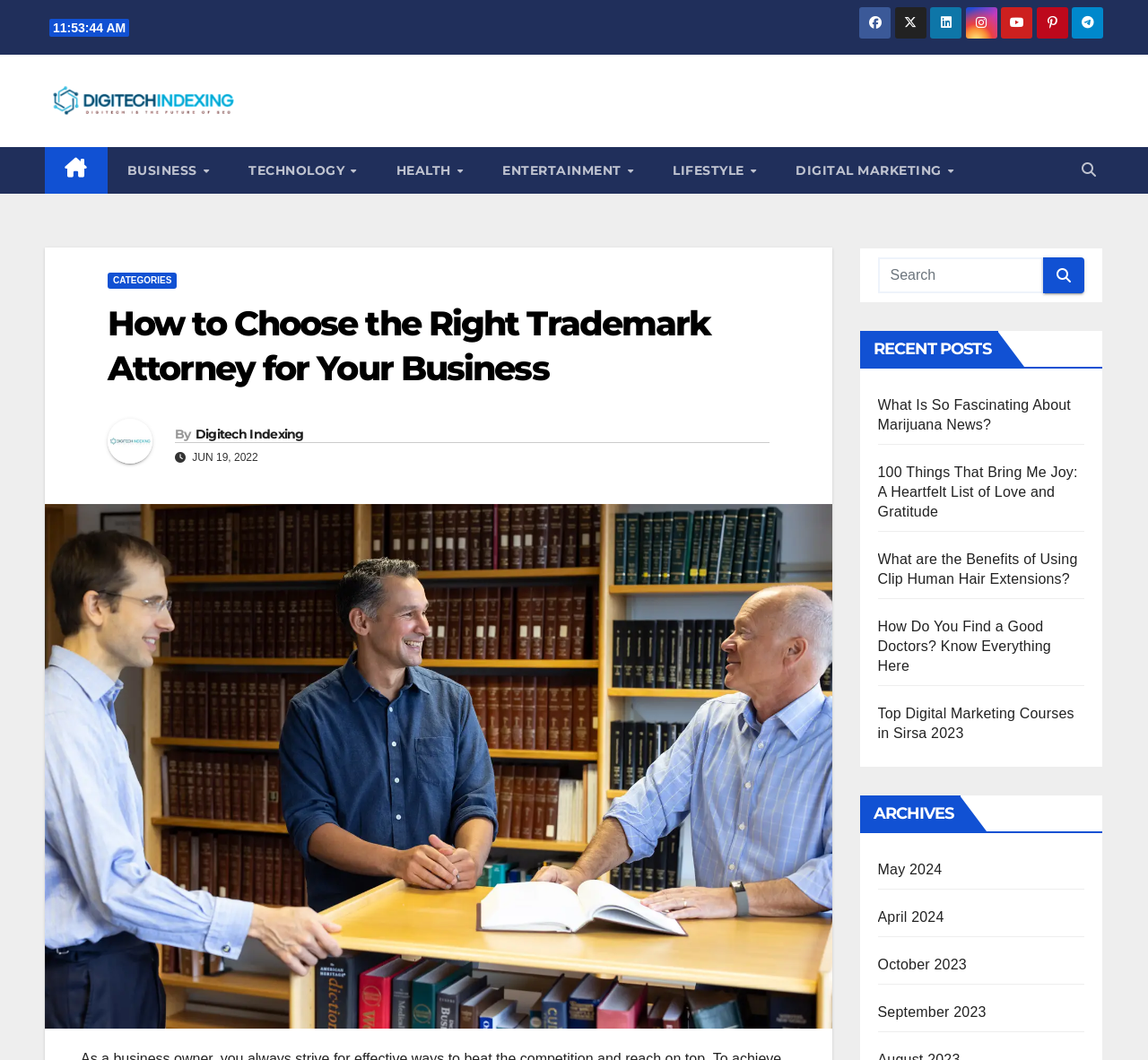What is the author of the article?
Based on the image, provide your answer in one word or phrase.

Digitech Indexing